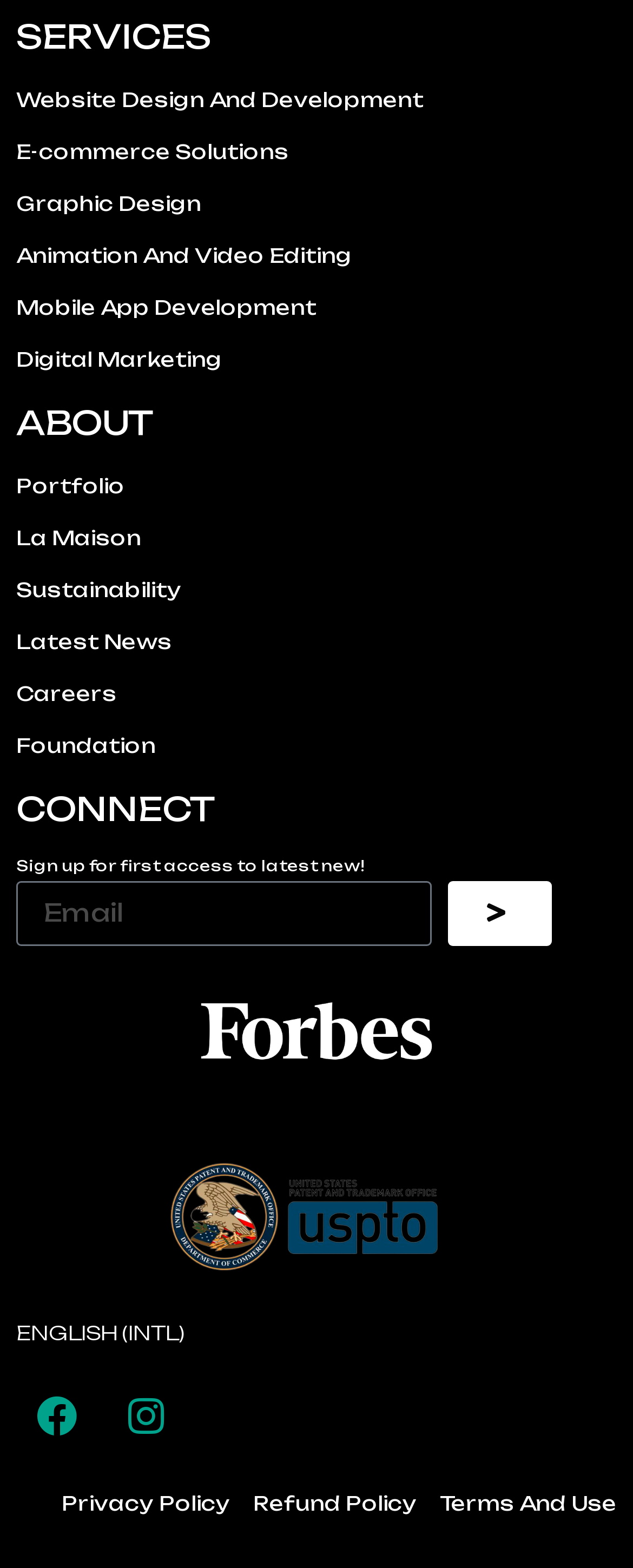Locate the bounding box coordinates of the clickable region necessary to complete the following instruction: "View Digital Marketing services". Provide the coordinates in the format of four float numbers between 0 and 1, i.e., [left, top, right, bottom].

[0.026, 0.22, 0.974, 0.239]